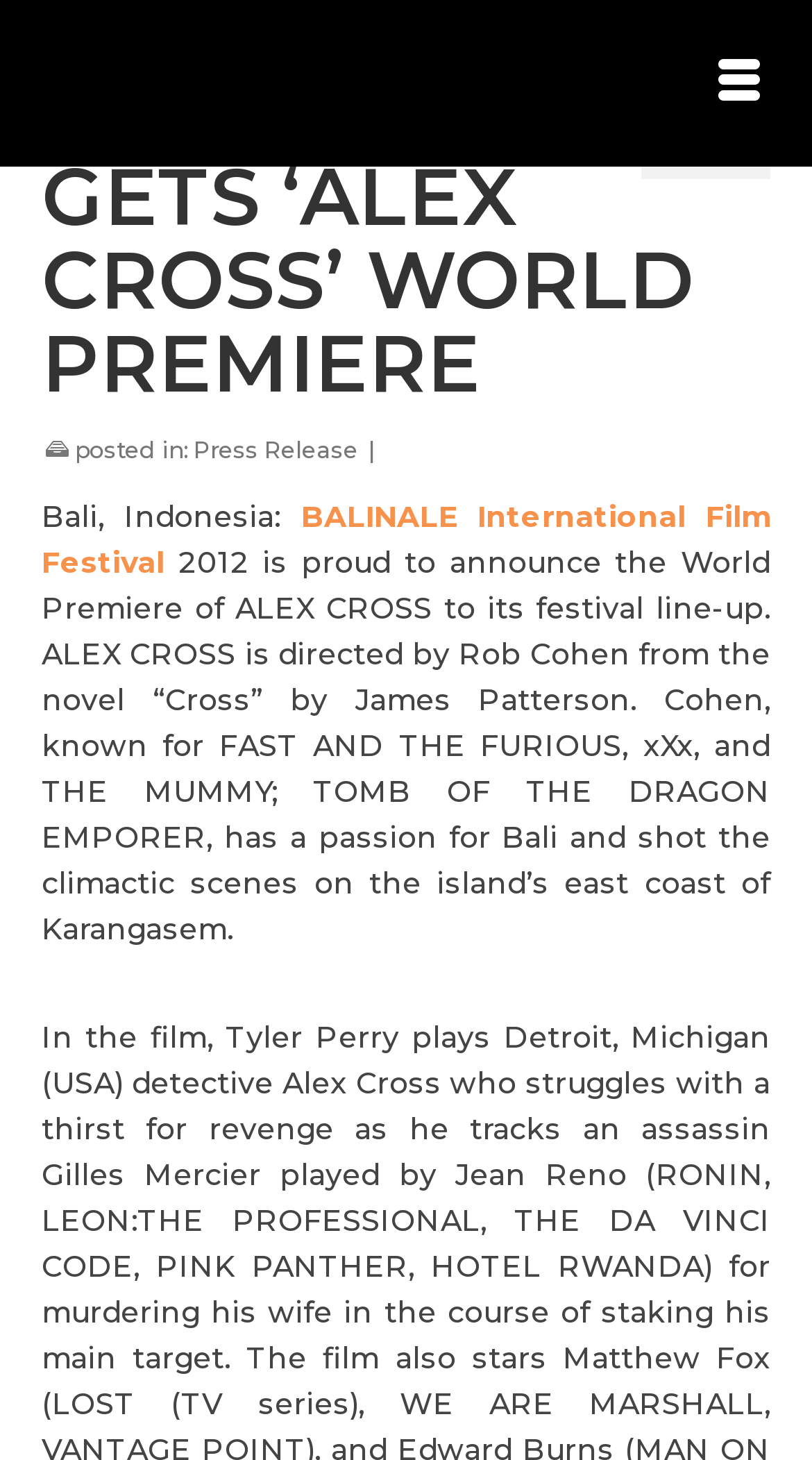Bounding box coordinates are specified in the format (top-left x, top-left y, bottom-right x, bottom-right y). All values are floating point numbers bounded between 0 and 1. Please provide the bounding box coordinate of the region this sentence describes: aria-label="Menu" title="Menu"

[0.846, 0.0, 0.974, 0.114]